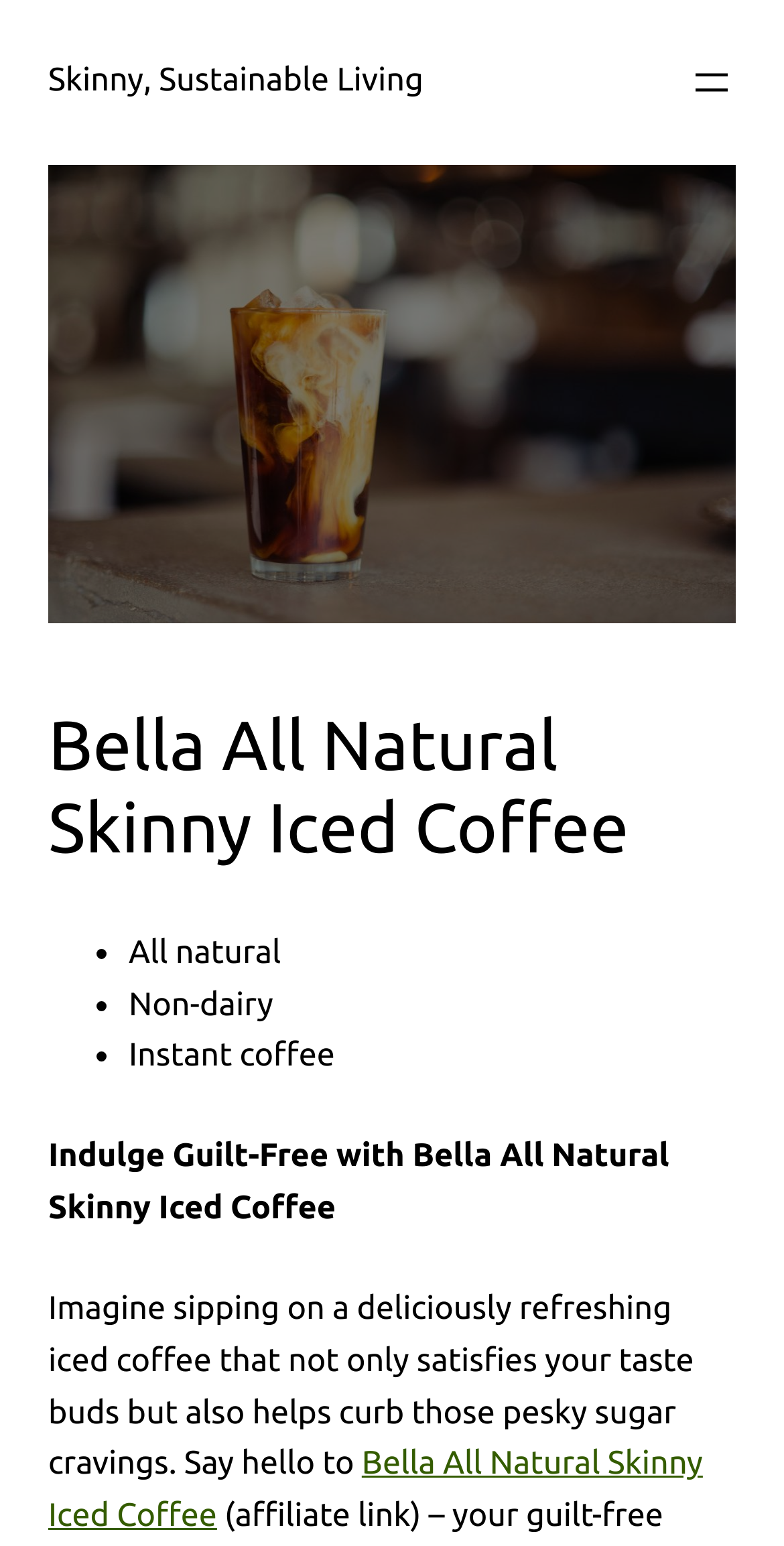What is the flavor of the coffee?
Look at the image and respond to the question as thoroughly as possible.

Based on the webpage, the flavor of the coffee is iced coffee, which is mentioned in the heading 'Bella All Natural Skinny Iced Coffee'.